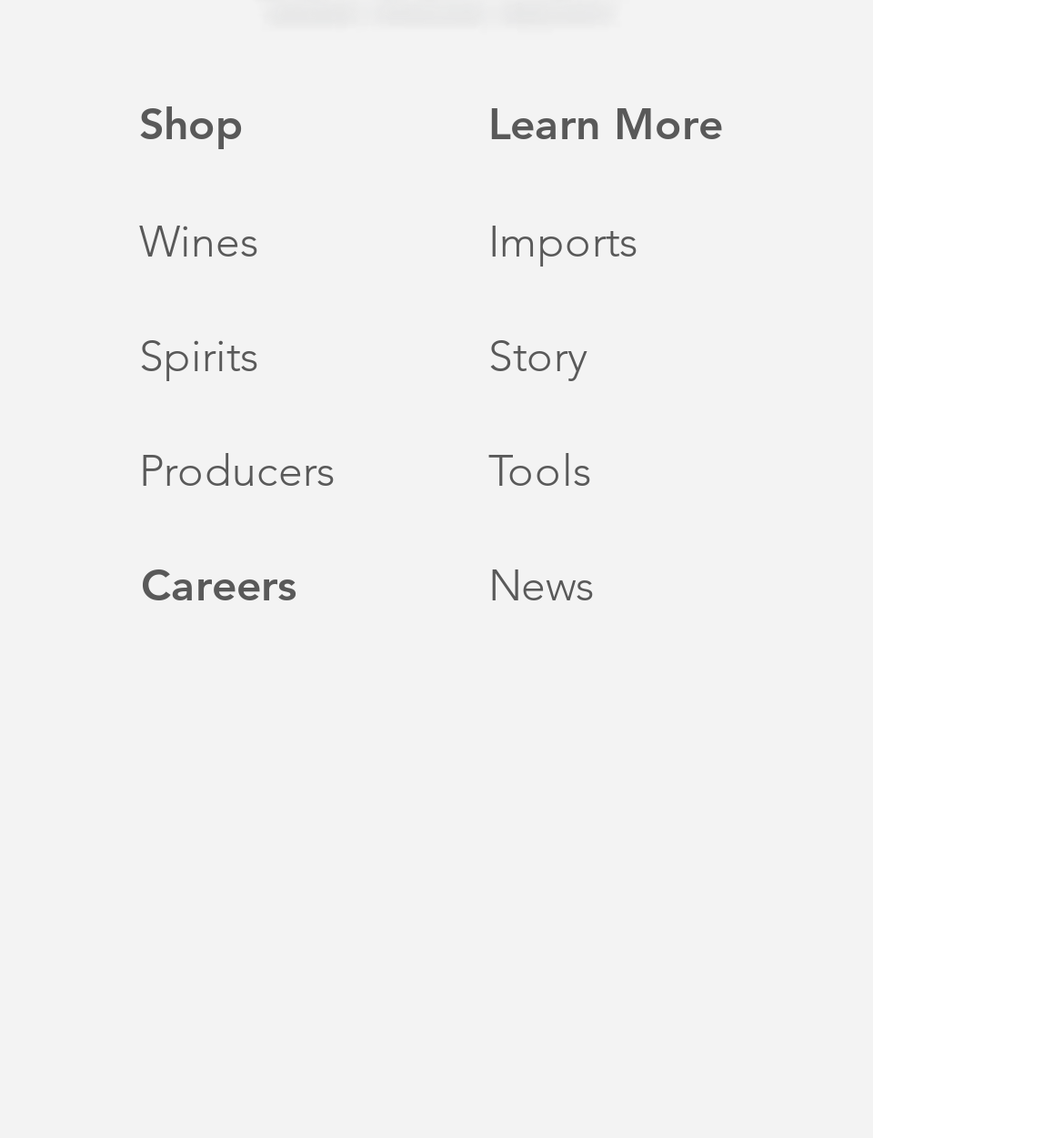Provide the bounding box for the UI element matching this description: "Spirits".

[0.131, 0.264, 0.438, 0.365]